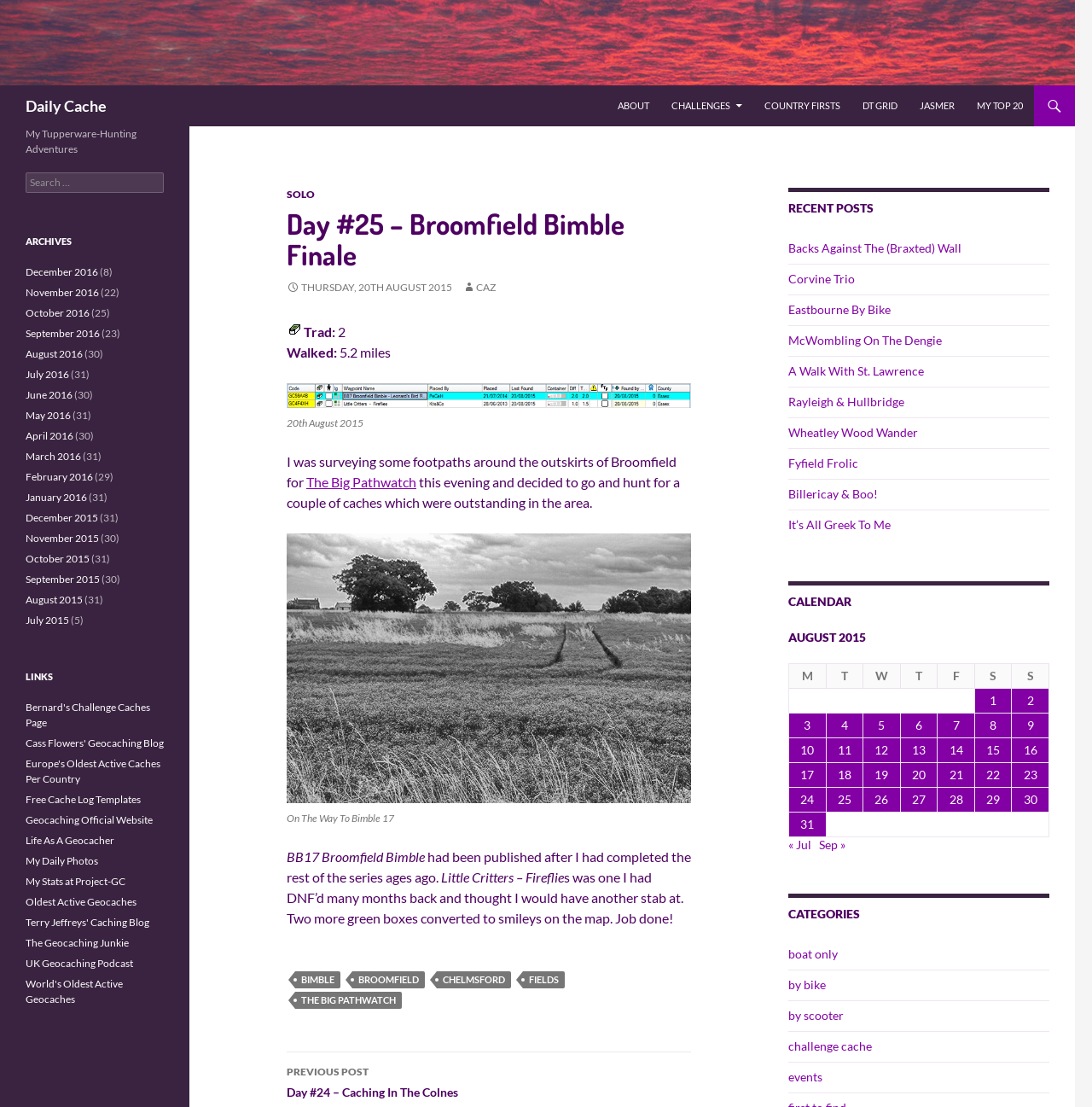Please find the bounding box coordinates of the clickable region needed to complete the following instruction: "Read the 'Day #25 – Broomfield Bimble Finale' post". The bounding box coordinates must consist of four float numbers between 0 and 1, i.e., [left, top, right, bottom].

[0.262, 0.188, 0.633, 0.244]